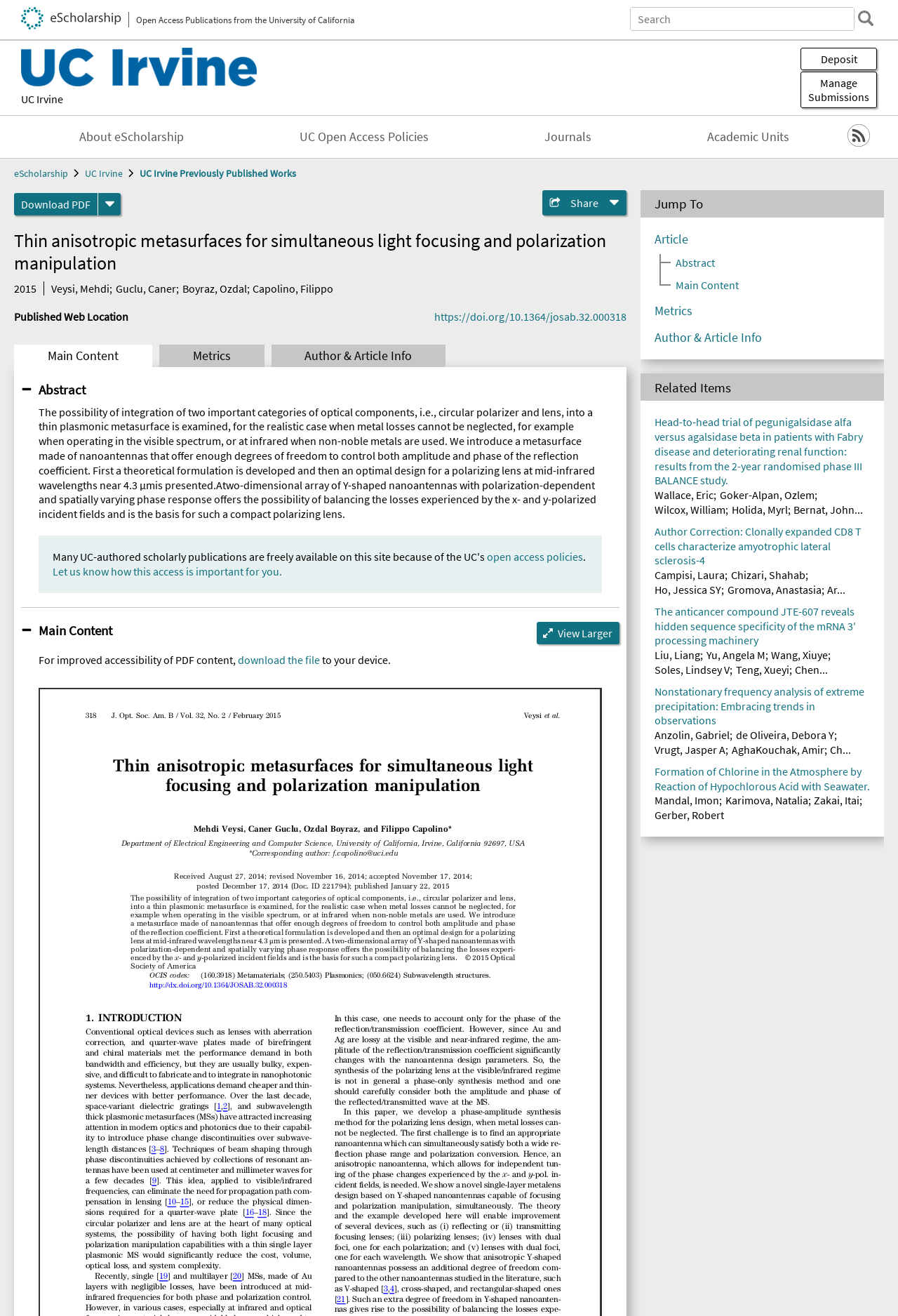Please answer the following question using a single word or phrase: 
What is the topic of the article?

Thin anisotropic metasurfaces